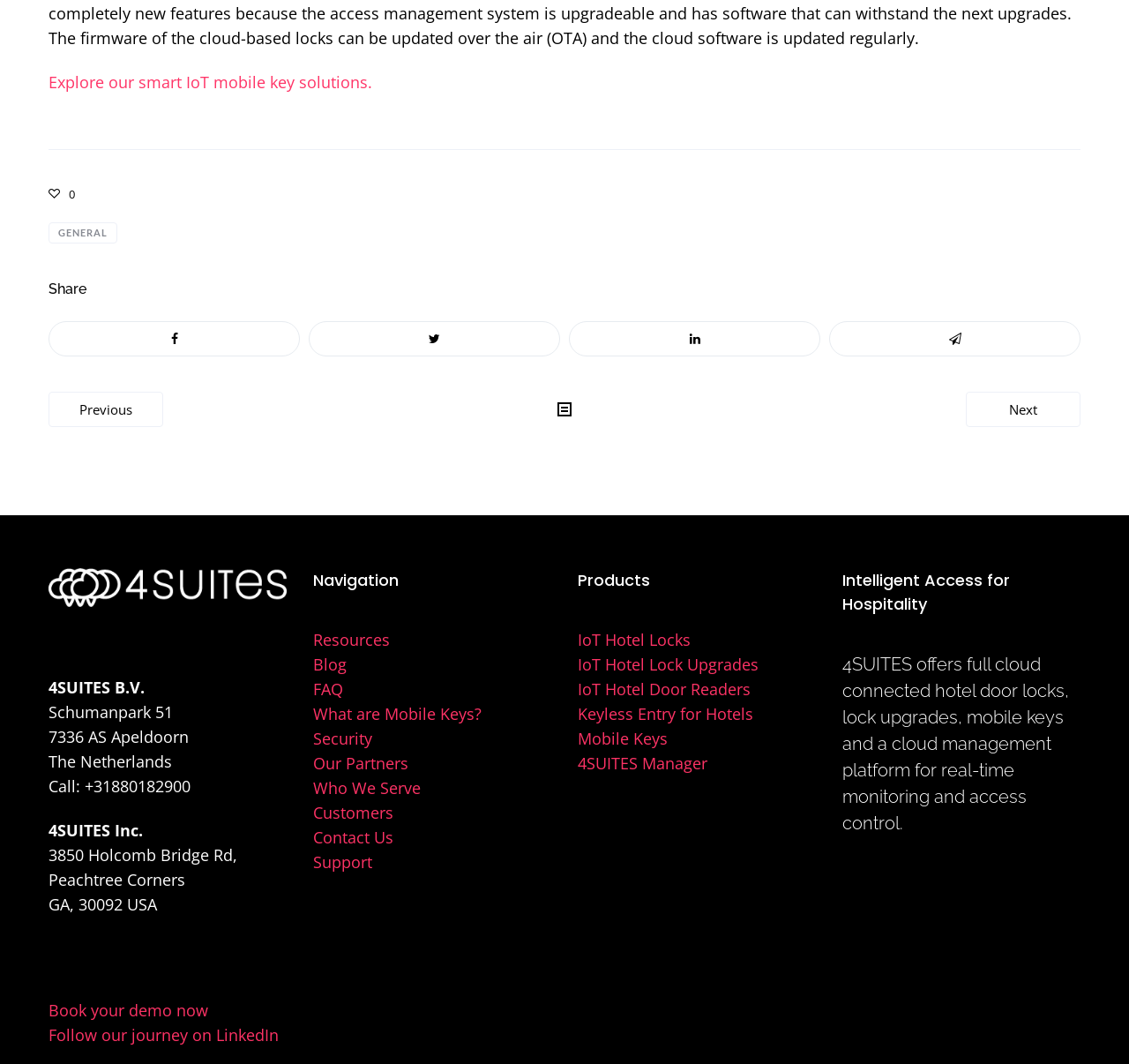Locate the bounding box coordinates of the clickable area to execute the instruction: "Log in". Provide the coordinates as four float numbers between 0 and 1, represented as [left, top, right, bottom].

None